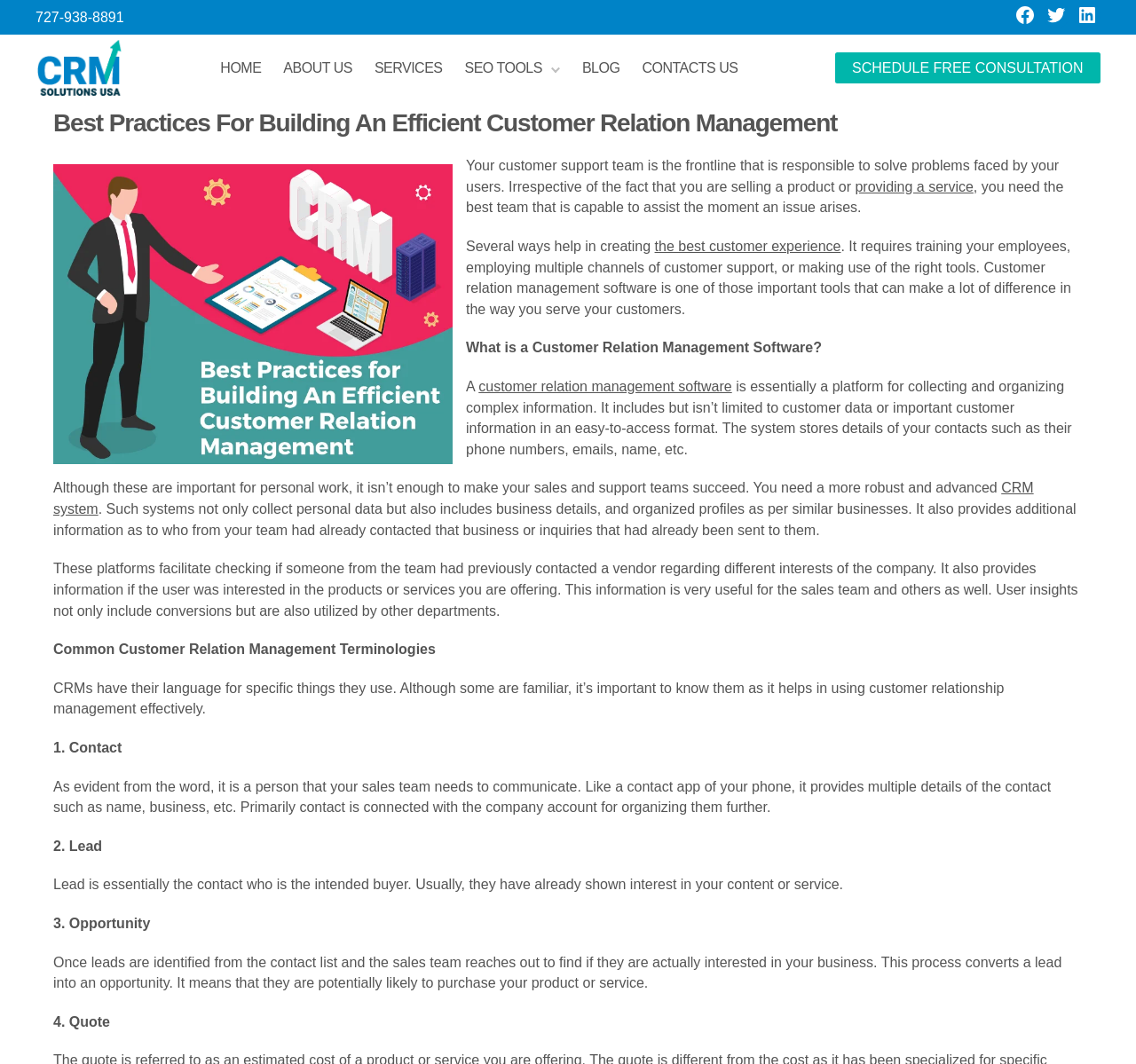Pinpoint the bounding box coordinates of the clickable area necessary to execute the following instruction: "Schedule a free consultation". The coordinates should be given as four float numbers between 0 and 1, namely [left, top, right, bottom].

[0.735, 0.051, 0.969, 0.08]